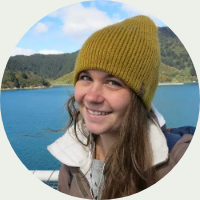Using the details in the image, give a detailed response to the question below:
What is the context of the blog content?

The image is related to a blog content, and based on the context, it appears to be focused on travel and exploration, specifically related to packing for a trip to Kilimanjaro.